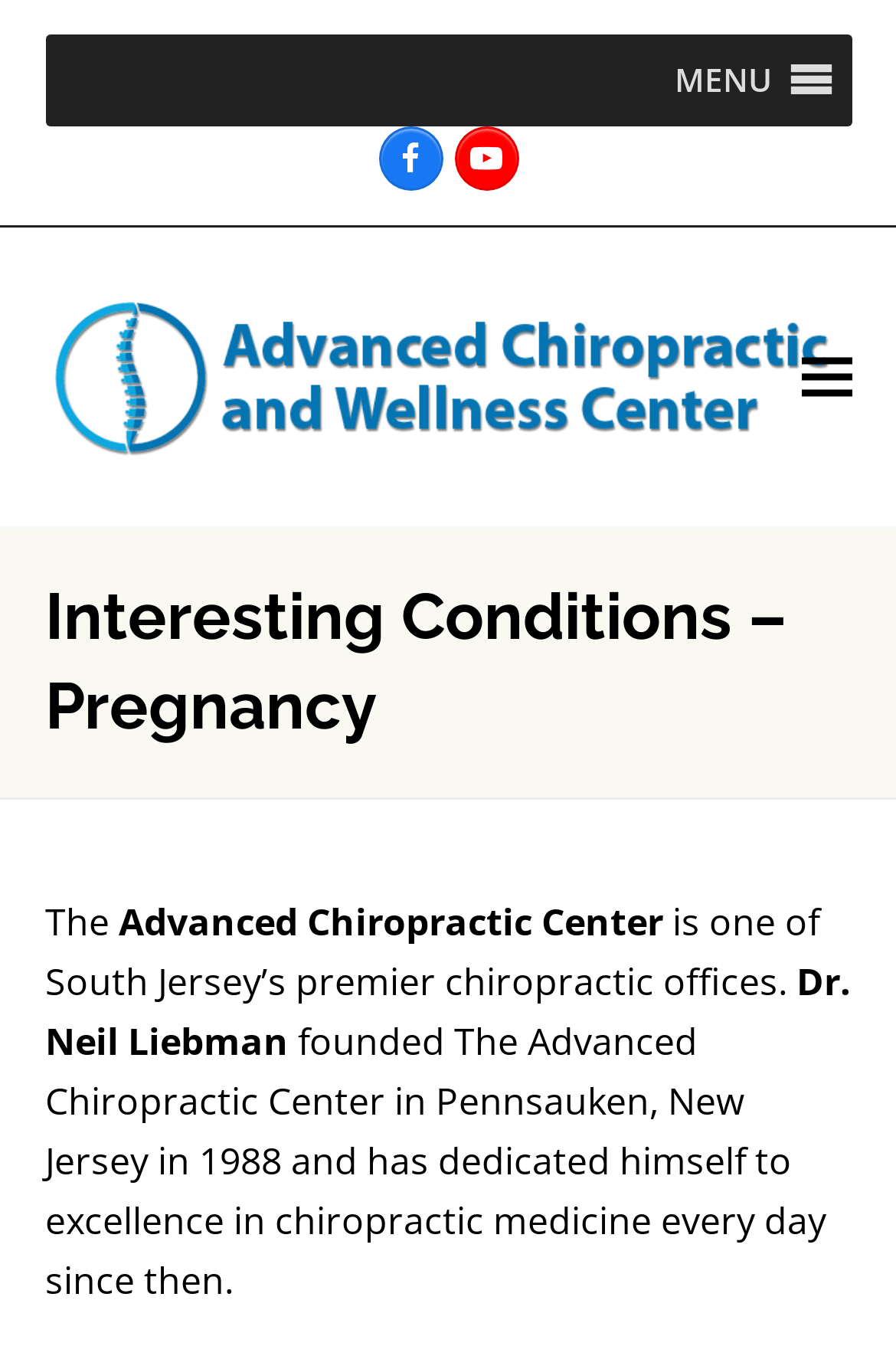What is the location of the chiropractic center?
Look at the image and respond with a one-word or short phrase answer.

Pennsauken, New Jersey